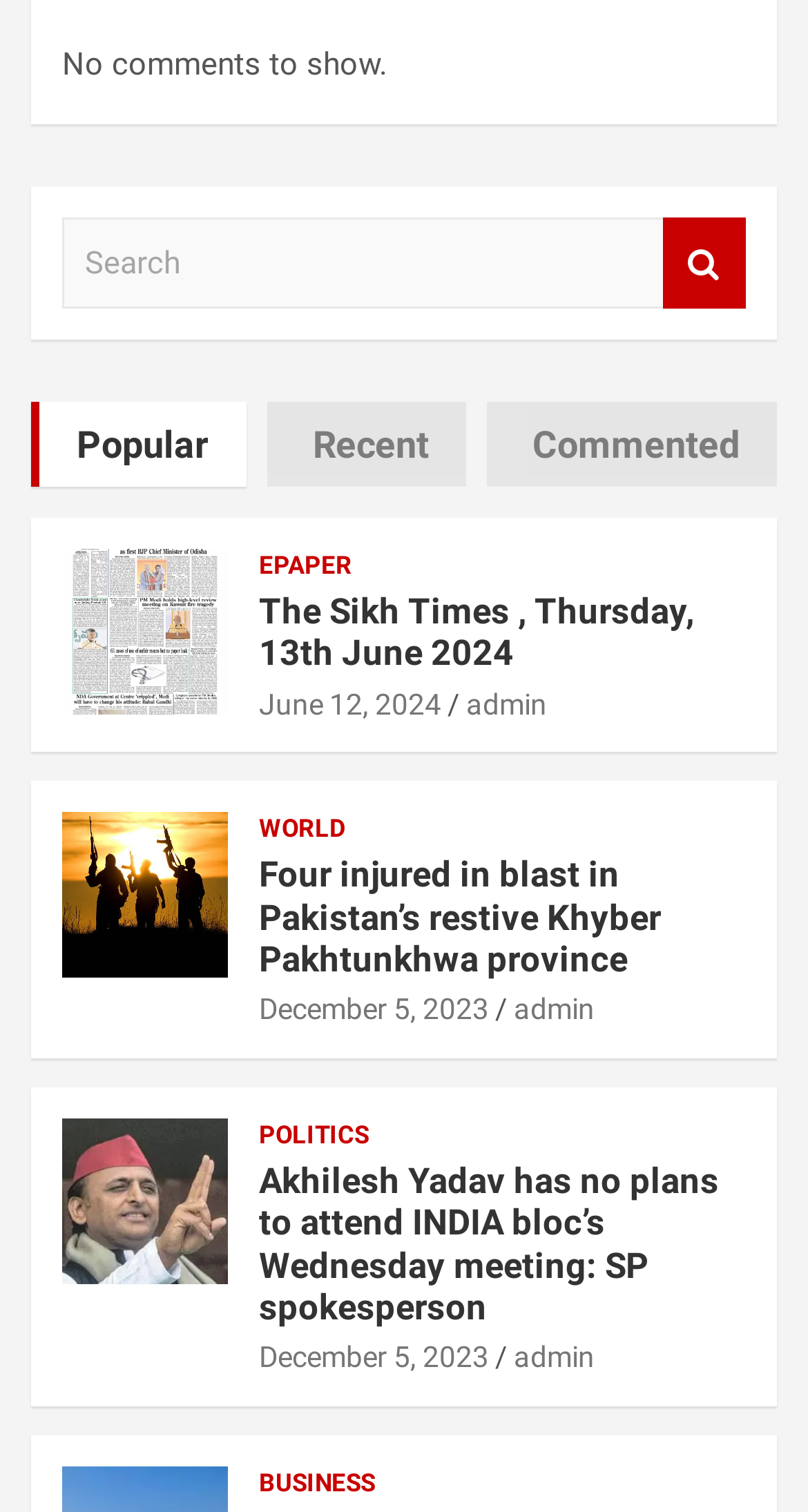Identify the bounding box coordinates for the region of the element that should be clicked to carry out the instruction: "Click the Search button". The bounding box coordinates should be four float numbers between 0 and 1, i.e., [left, top, right, bottom].

[0.821, 0.143, 0.923, 0.204]